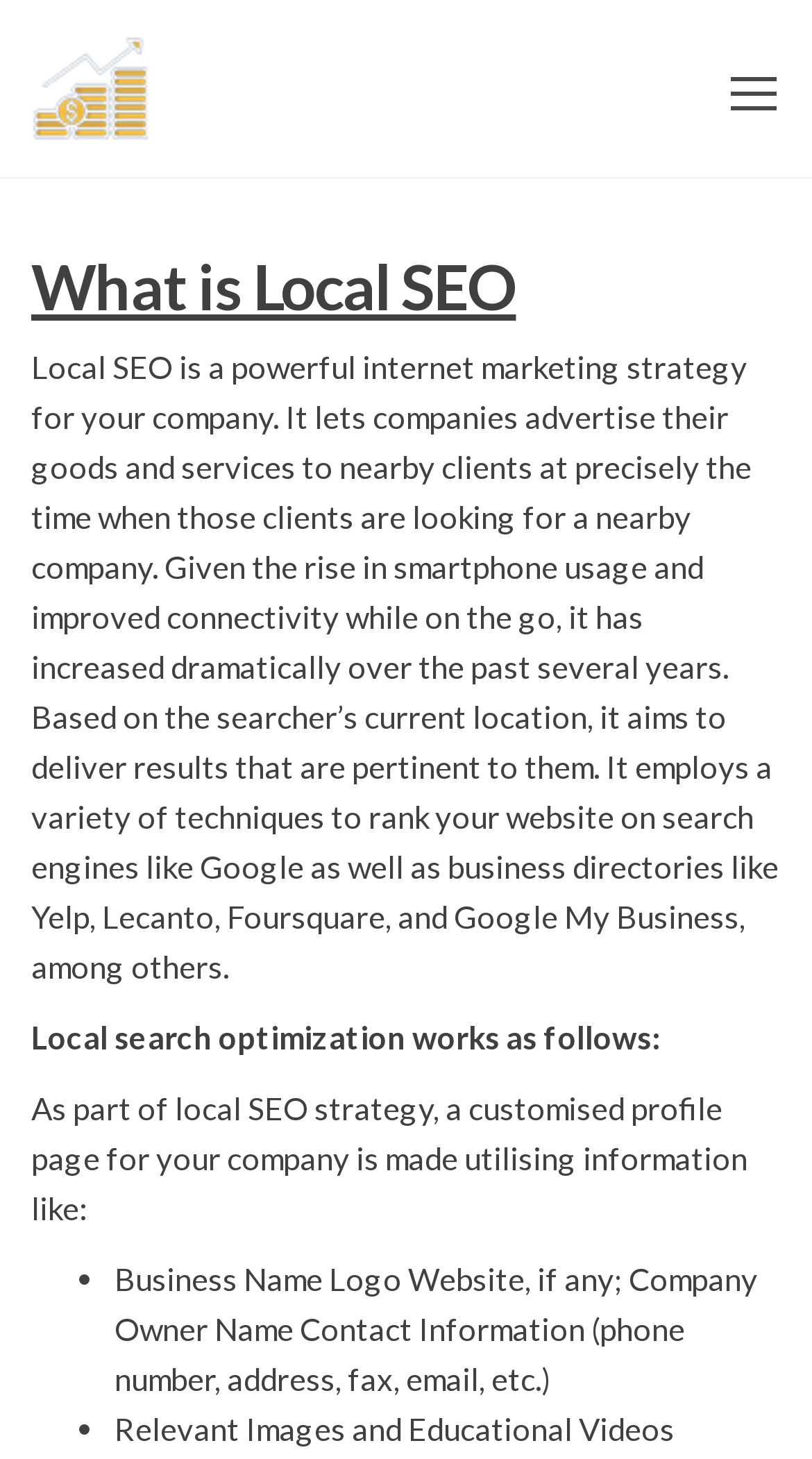What is the purpose of Local SEO?
Give a detailed explanation using the information visible in the image.

Based on the webpage content, Local SEO is a powerful internet marketing strategy that lets companies advertise their goods and services to nearby clients at precisely the time when those clients are looking for a nearby company. This is evident from the text 'Local SEO is a powerful internet marketing strategy for your company. It lets companies advertise their goods and services to nearby clients at precisely the time when those clients are looking for a nearby company.'